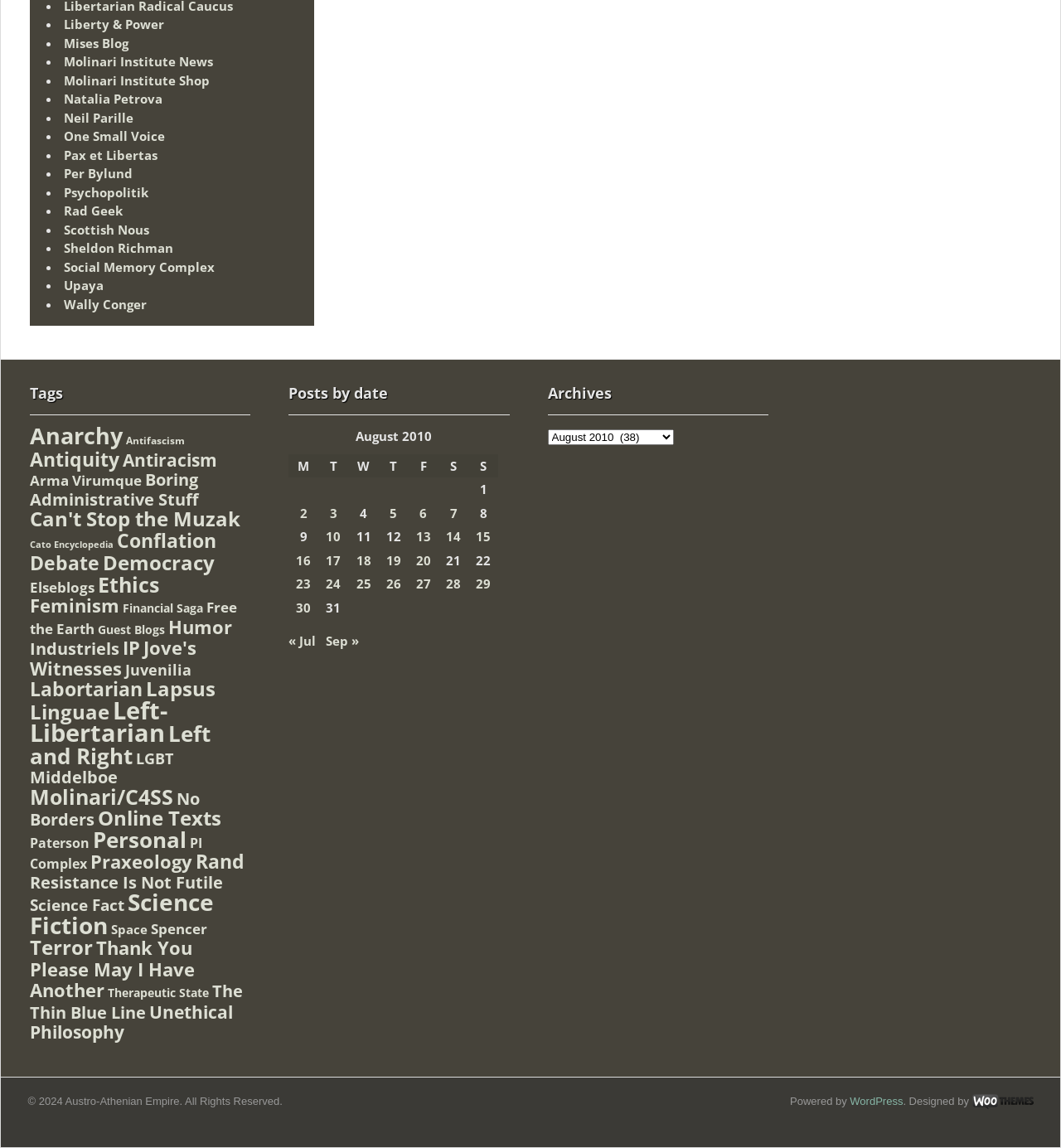Identify the bounding box coordinates of the section to be clicked to complete the task described by the following instruction: "Click on the 'Liberty & Power' link". The coordinates should be four float numbers between 0 and 1, formatted as [left, top, right, bottom].

[0.06, 0.014, 0.155, 0.028]